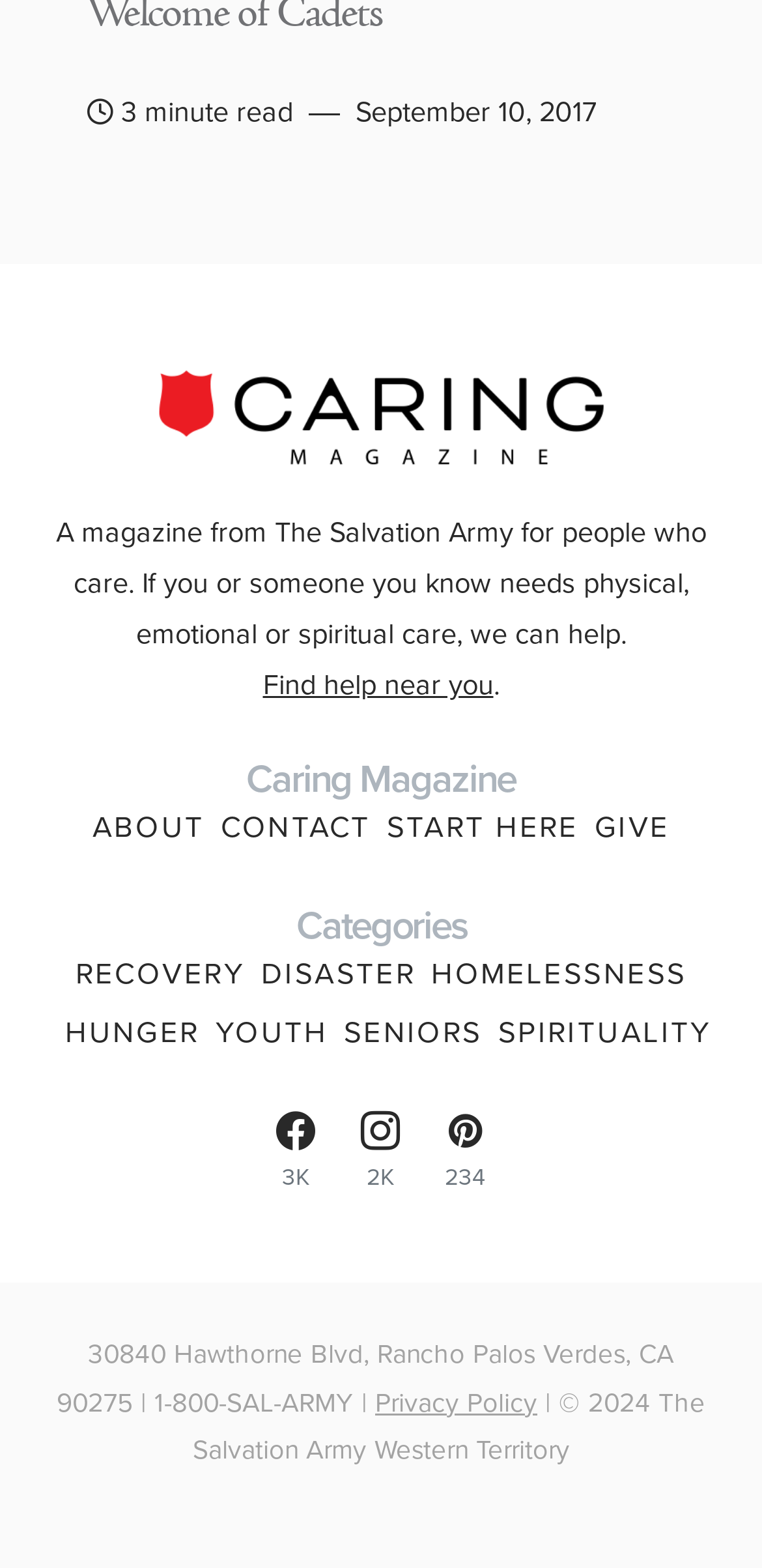What is the address of The Salvation Army?
Please use the visual content to give a single word or phrase answer.

30840 Hawthorne Blvd, Rancho Palos Verdes, CA 90275